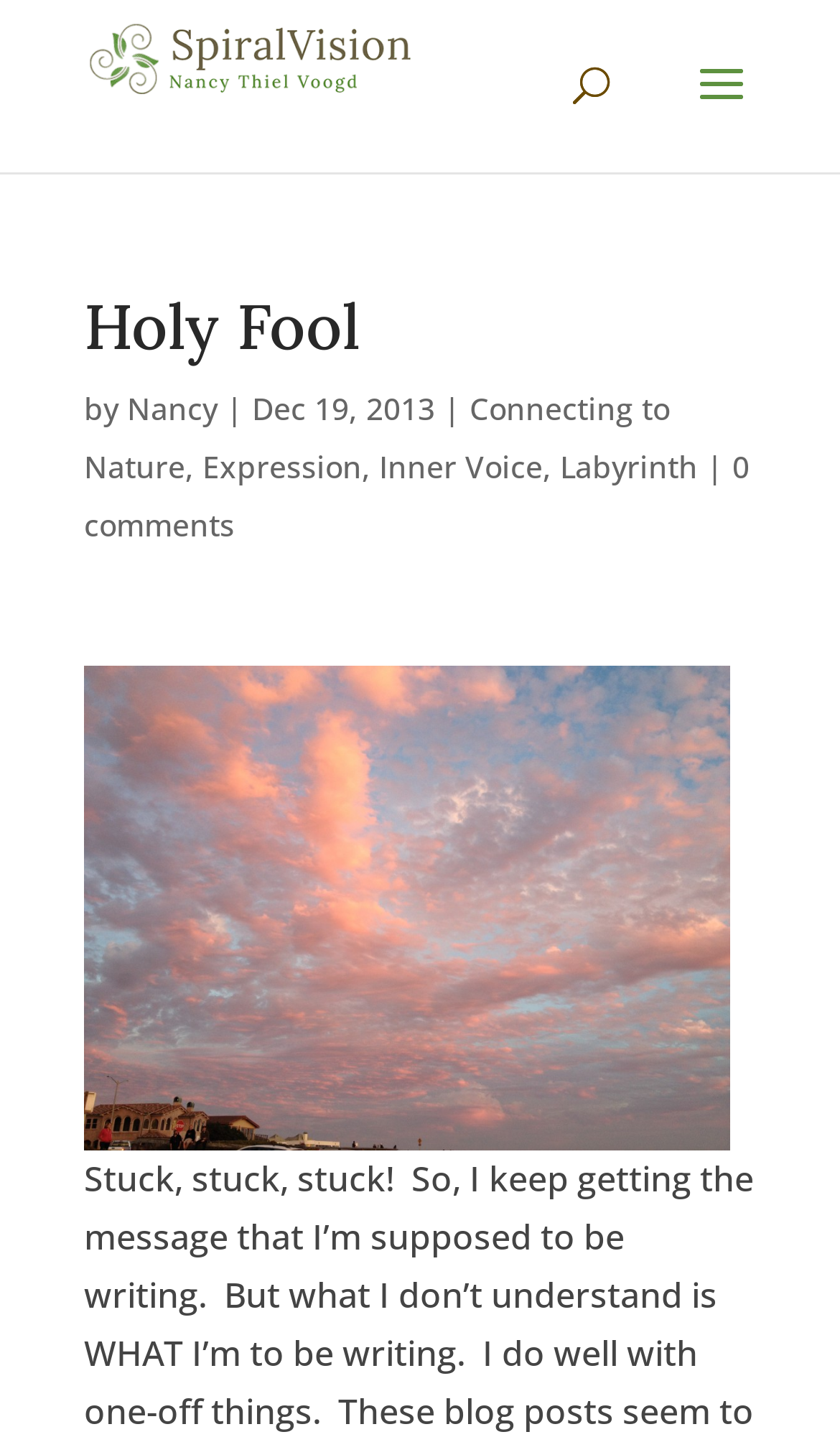Generate a comprehensive description of the webpage.

The webpage appears to be a blog post titled "Holy Fool" by Nancy, dated December 19, 2013. At the top of the page, there is a logo image of SpiralVision, positioned slightly above the center of the page. Below the logo, there is a search bar that spans most of the width of the page.

The main content of the page is divided into two sections. The top section contains the title "Holy Fool" in a large font, followed by the author's name "Nancy" and the date of the post. Below the title, there are several links to categories, including "Connecting to Nature", "Expression", "Inner Voice", and "Labyrinth", which are arranged horizontally and separated by commas and vertical lines.

The second section of the page contains the blog post itself, which appears to be a personal reflection on feeling stuck and unsure about what to write. The text is written in a conversational tone and is positioned below the category links.

At the bottom of the page, there is an image of pink clouds, which takes up most of the width of the page. Above the image, there is a link to "0 comments", indicating that there are no comments on the post.